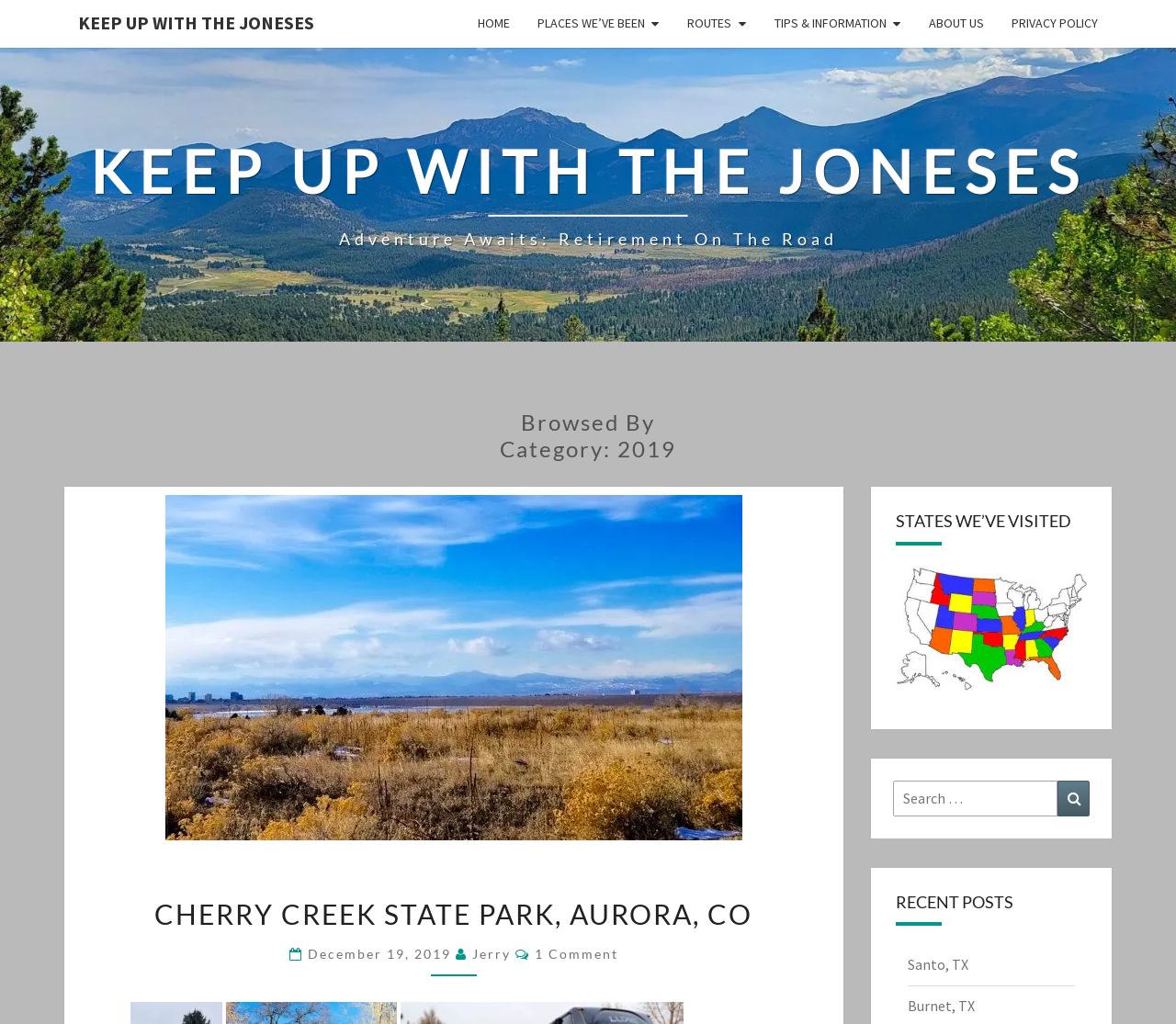Find the bounding box coordinates of the element to click in order to complete this instruction: "Search for something". The bounding box coordinates must be four float numbers between 0 and 1, denoted as [left, top, right, bottom].

[0.759, 0.762, 0.927, 0.797]